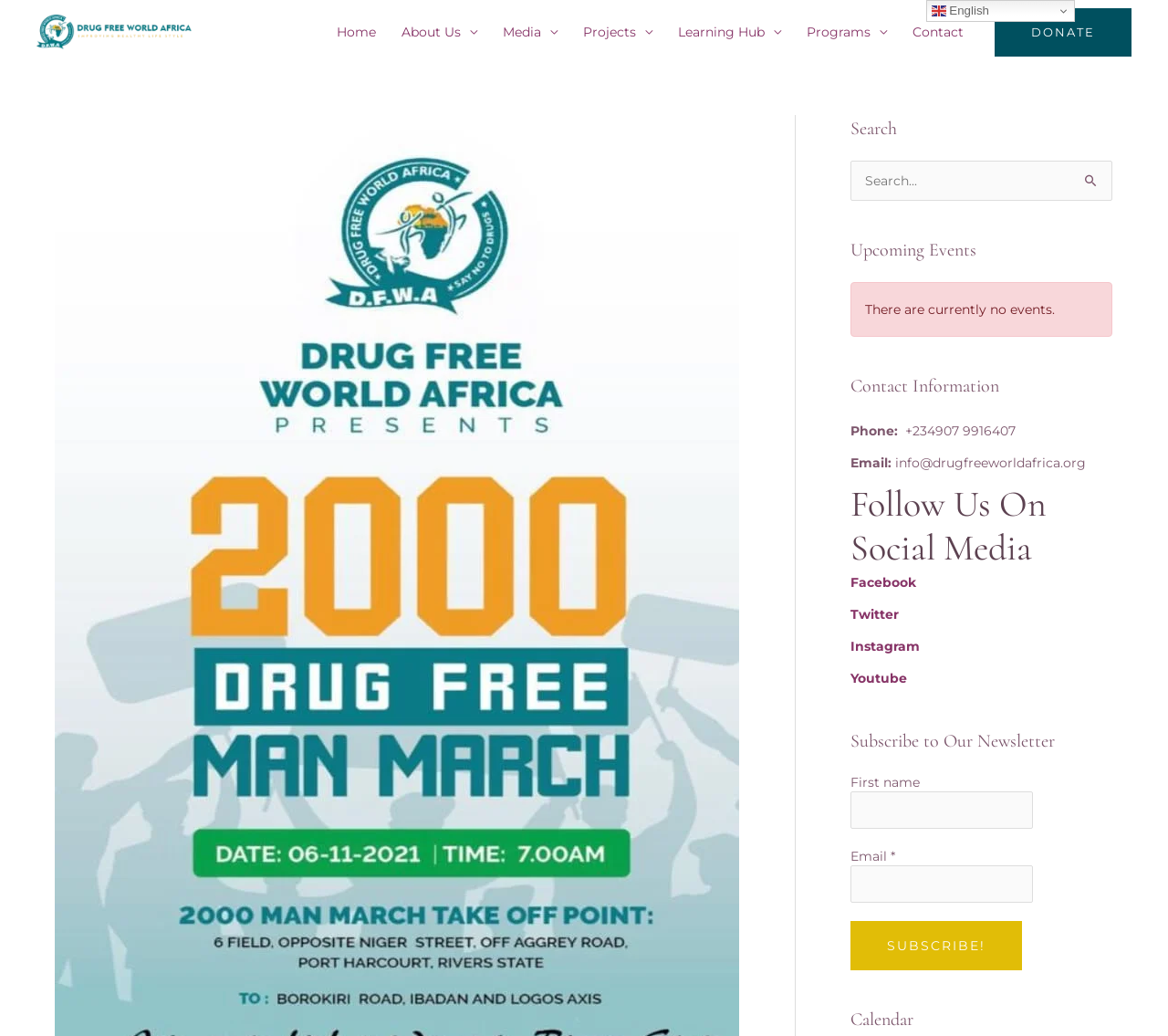Please extract and provide the main headline of the webpage.

Drug Free World Africa Set To Combat the use of illicit drugs and Substance Misuse In Rivers State- Join the March